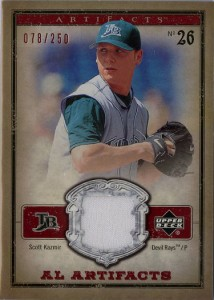Provide a brief response to the question below using a single word or phrase: 
What is the number of the trading card?

078